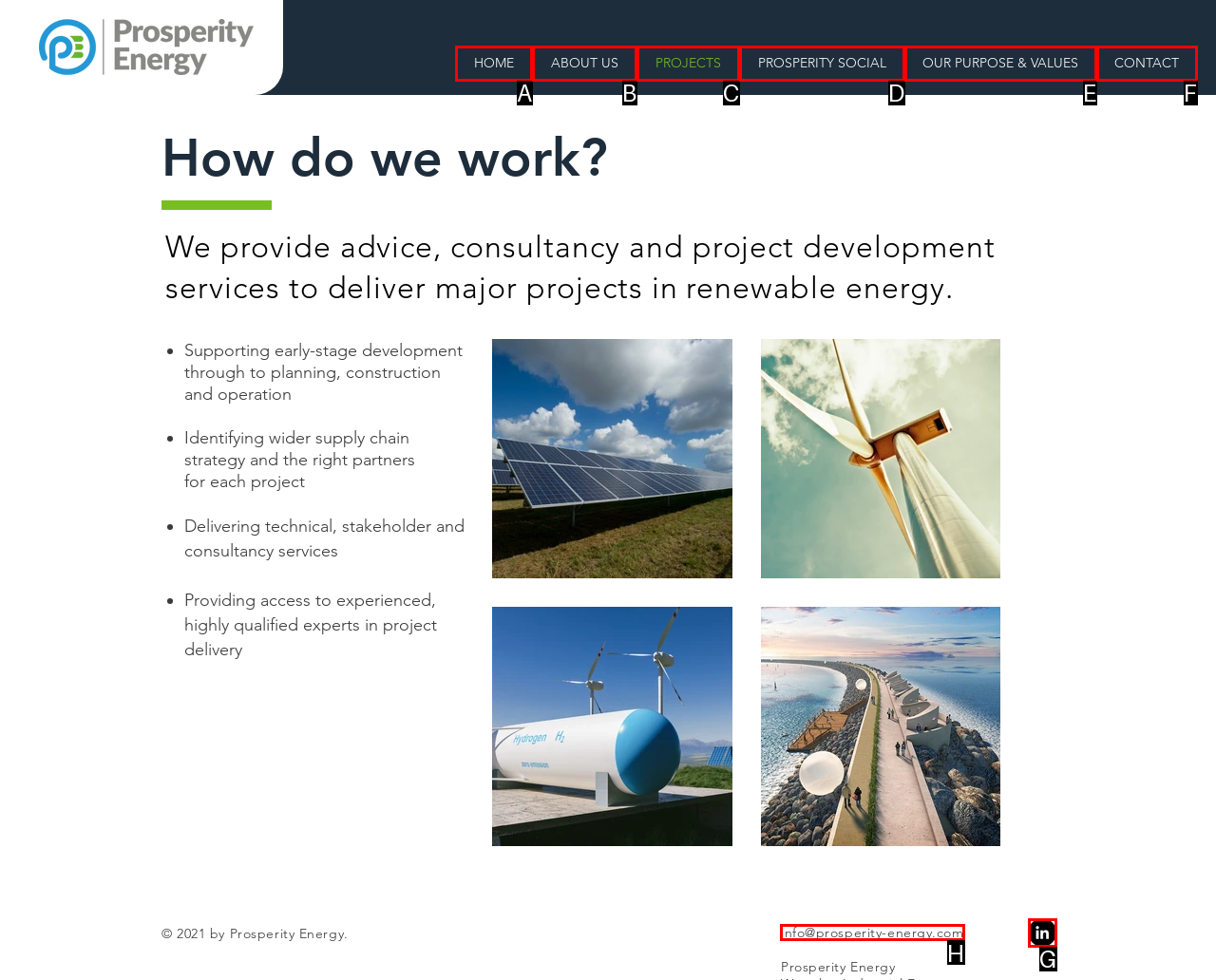Identify the correct HTML element to click for the task: Click the email link info@prosperity-energy.com. Provide the letter of your choice.

H